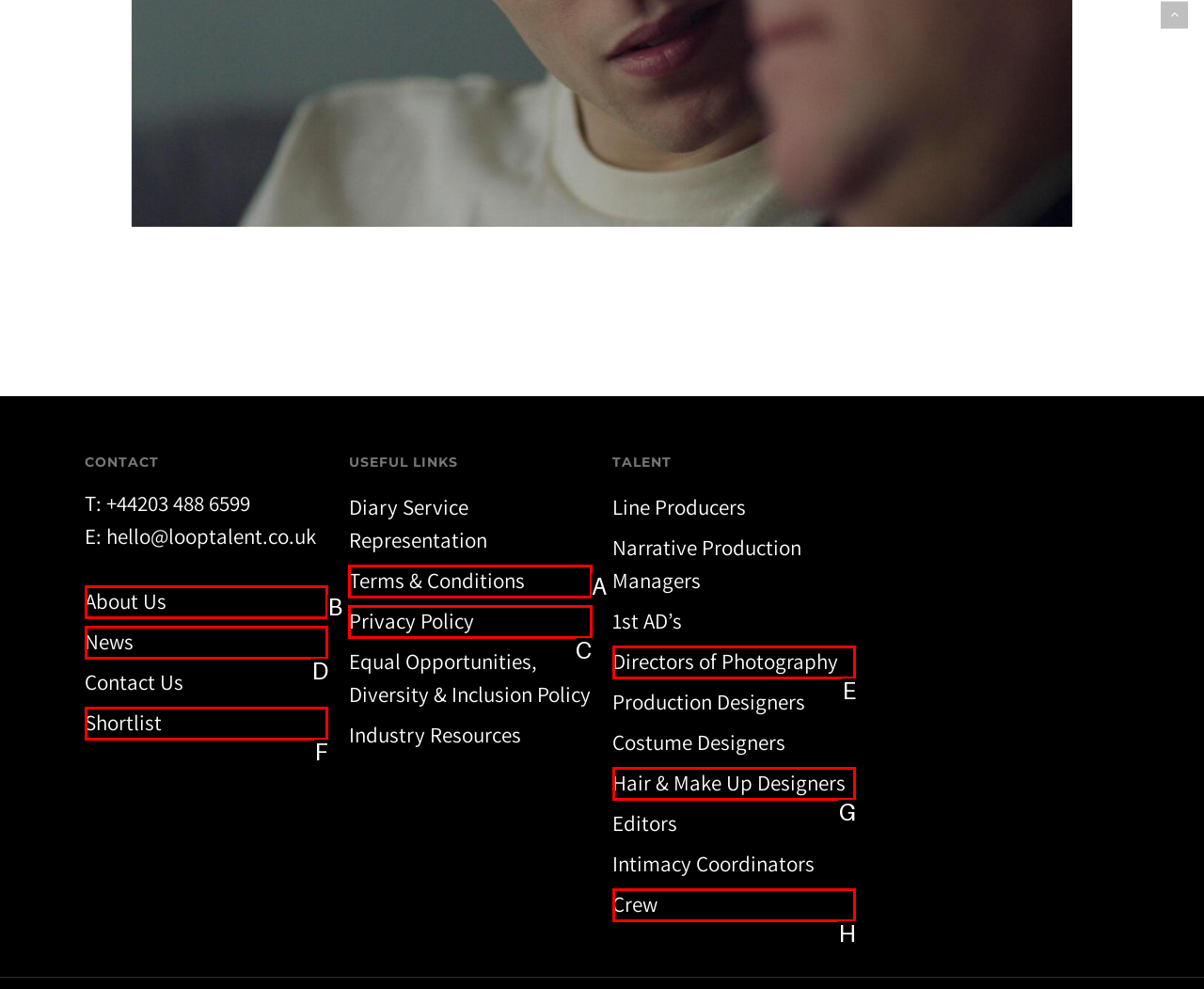Using the provided description: Terms & Conditions, select the most fitting option and return its letter directly from the choices.

A